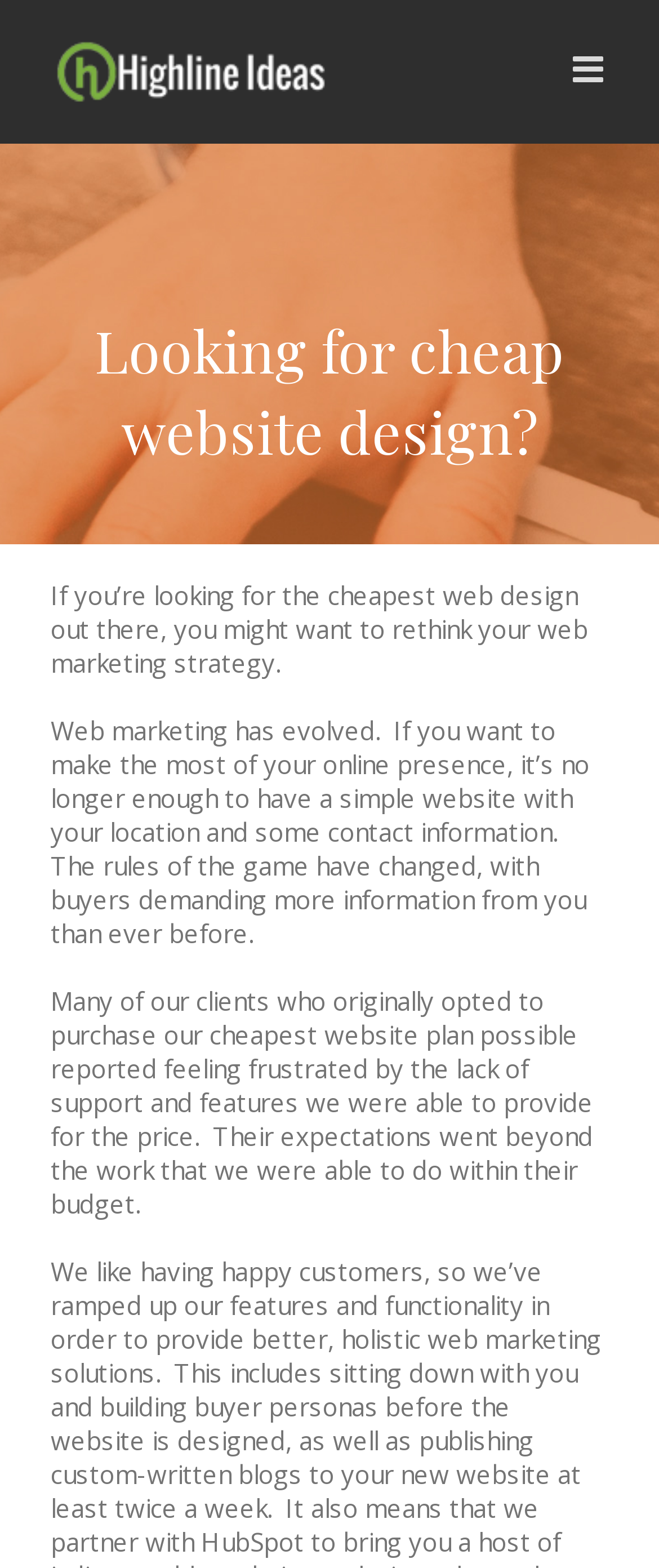Can you give a detailed response to the following question using the information from the image? What has changed in web marketing?

The change in web marketing is inferred from the StaticText element, which states that web marketing has evolved and the rules of the game have changed, with buyers demanding more information from companies than ever before.